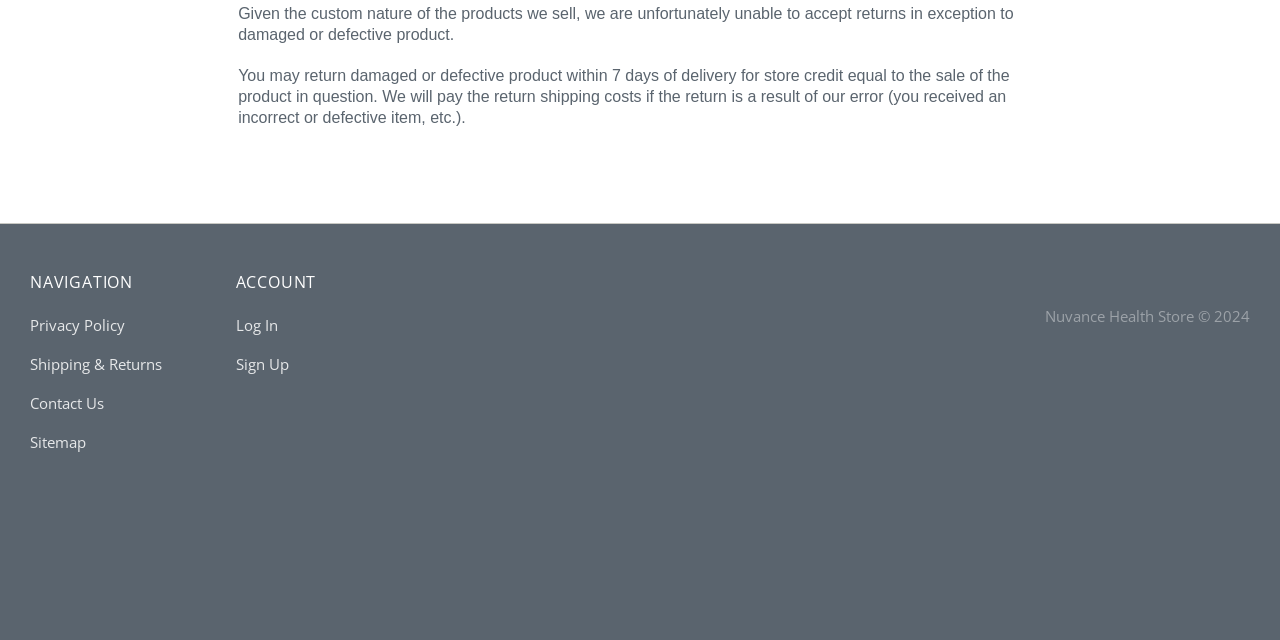Find the bounding box coordinates for the UI element whose description is: "Privacy Policy". The coordinates should be four float numbers between 0 and 1, in the format [left, top, right, bottom].

[0.023, 0.478, 0.169, 0.539]